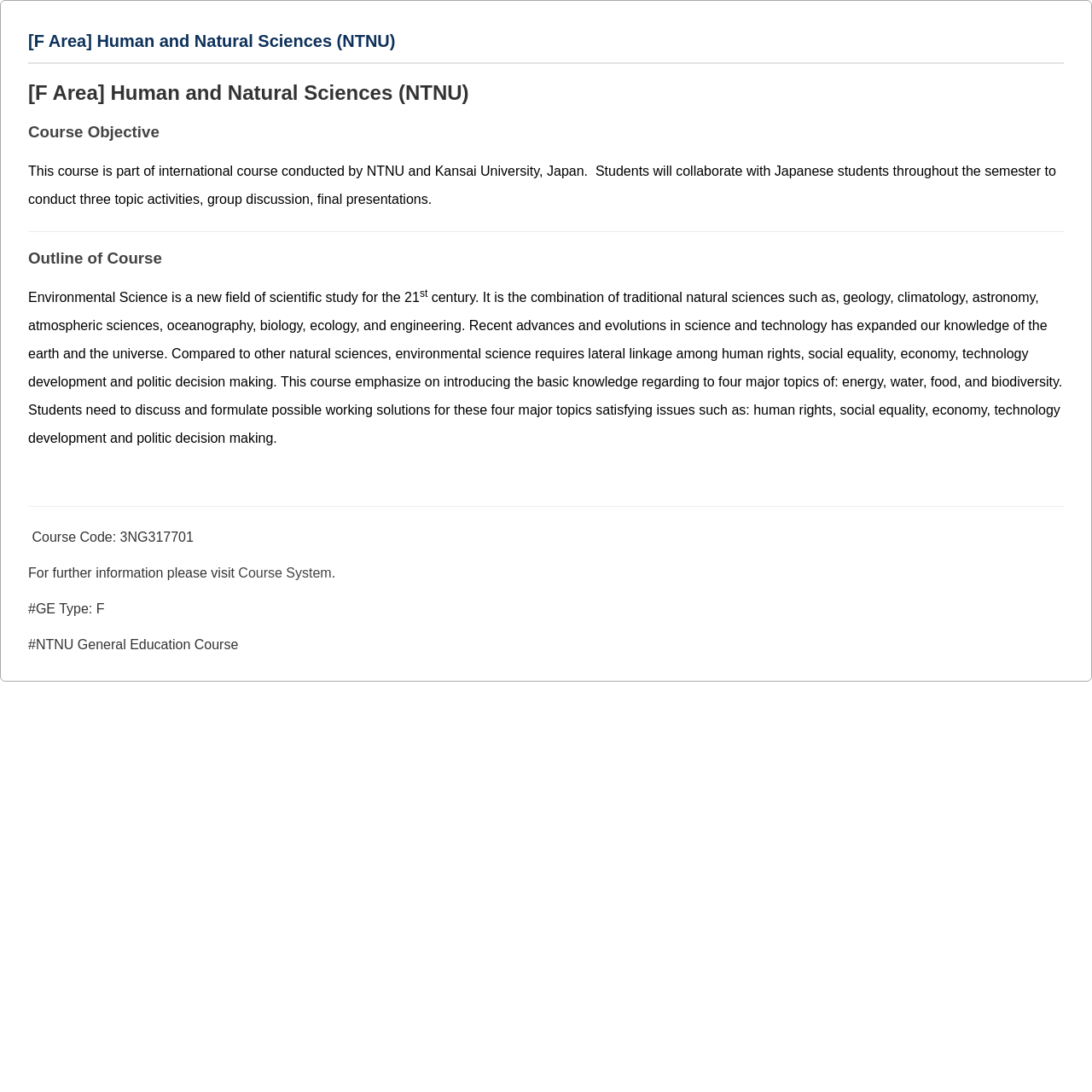Predict the bounding box of the UI element based on the description: "Course System". The coordinates should be four float numbers between 0 and 1, formatted as [left, top, right, bottom].

[0.218, 0.518, 0.304, 0.531]